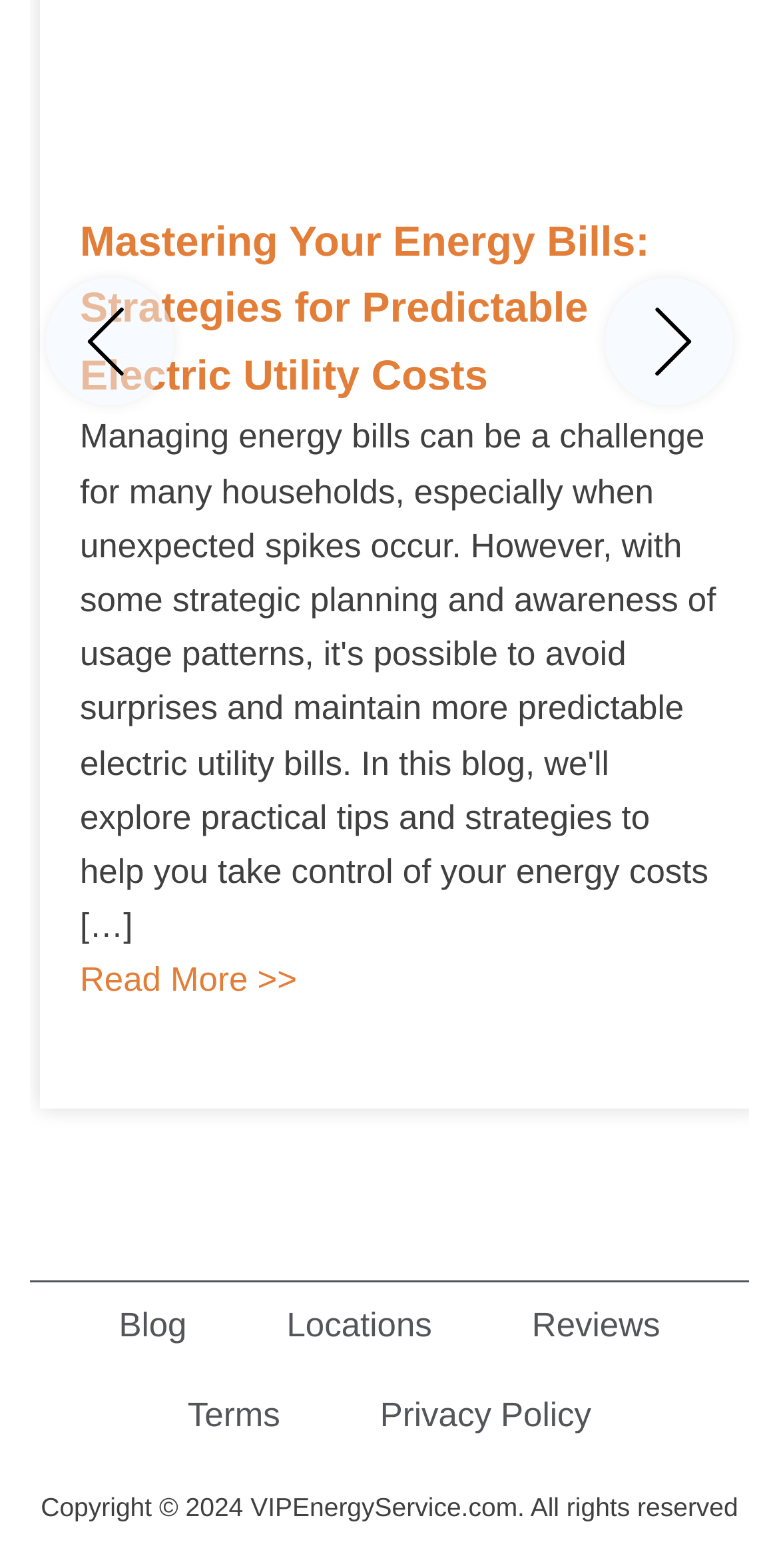Please provide a detailed answer to the question below by examining the image:
How many navigation links are at the bottom?

There are six links at the bottom of the webpage, namely 'Blog', 'Locations', 'Reviews', 'Terms', 'Privacy Policy', and 'Copyright'.